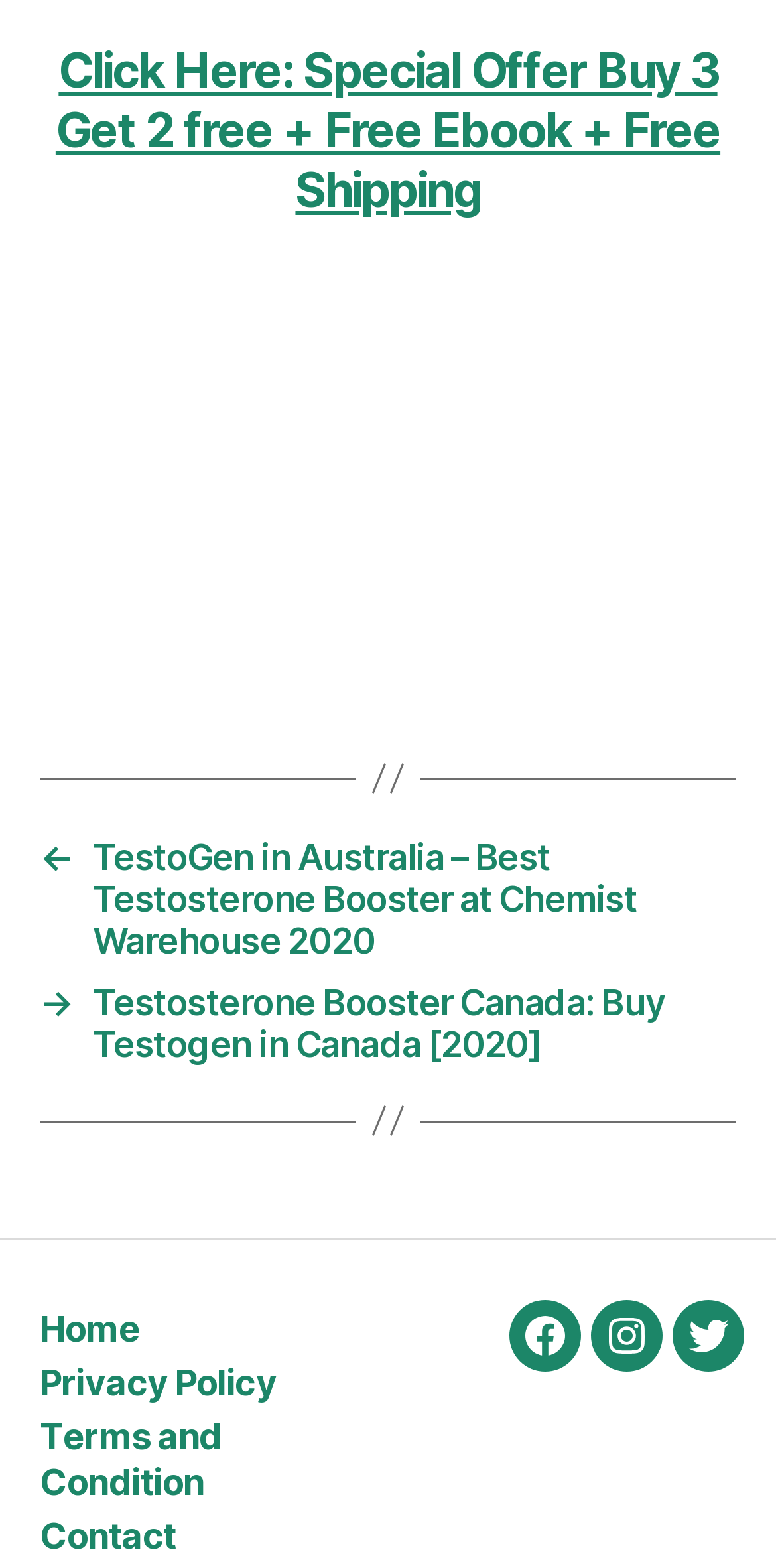Locate the bounding box coordinates of the clickable region necessary to complete the following instruction: "Click on the special offer link". Provide the coordinates in the format of four float numbers between 0 and 1, i.e., [left, top, right, bottom].

[0.072, 0.027, 0.928, 0.14]